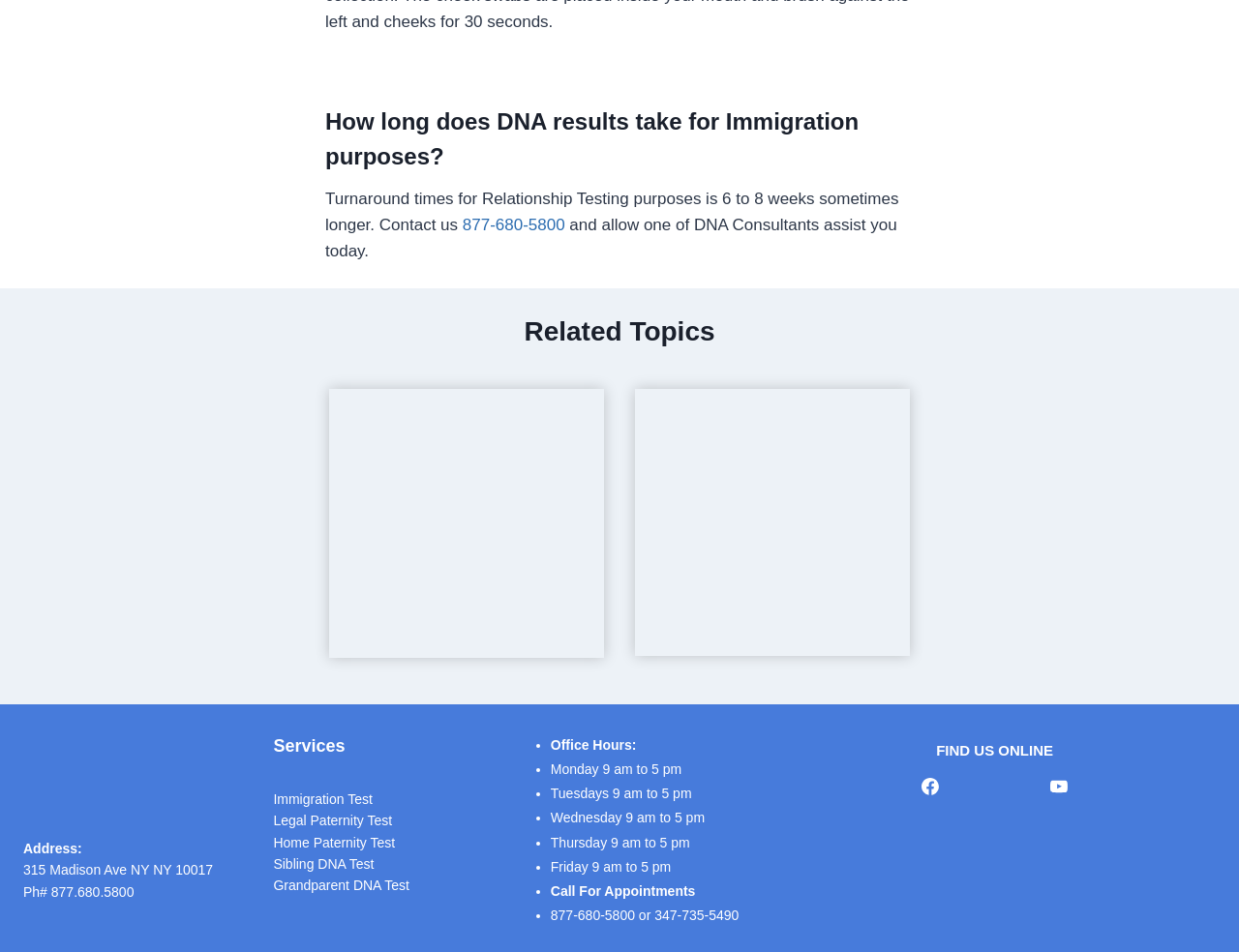Determine the bounding box for the HTML element described here: "Immigration Test". The coordinates should be given as [left, top, right, bottom] with each number being a float between 0 and 1.

[0.221, 0.831, 0.301, 0.847]